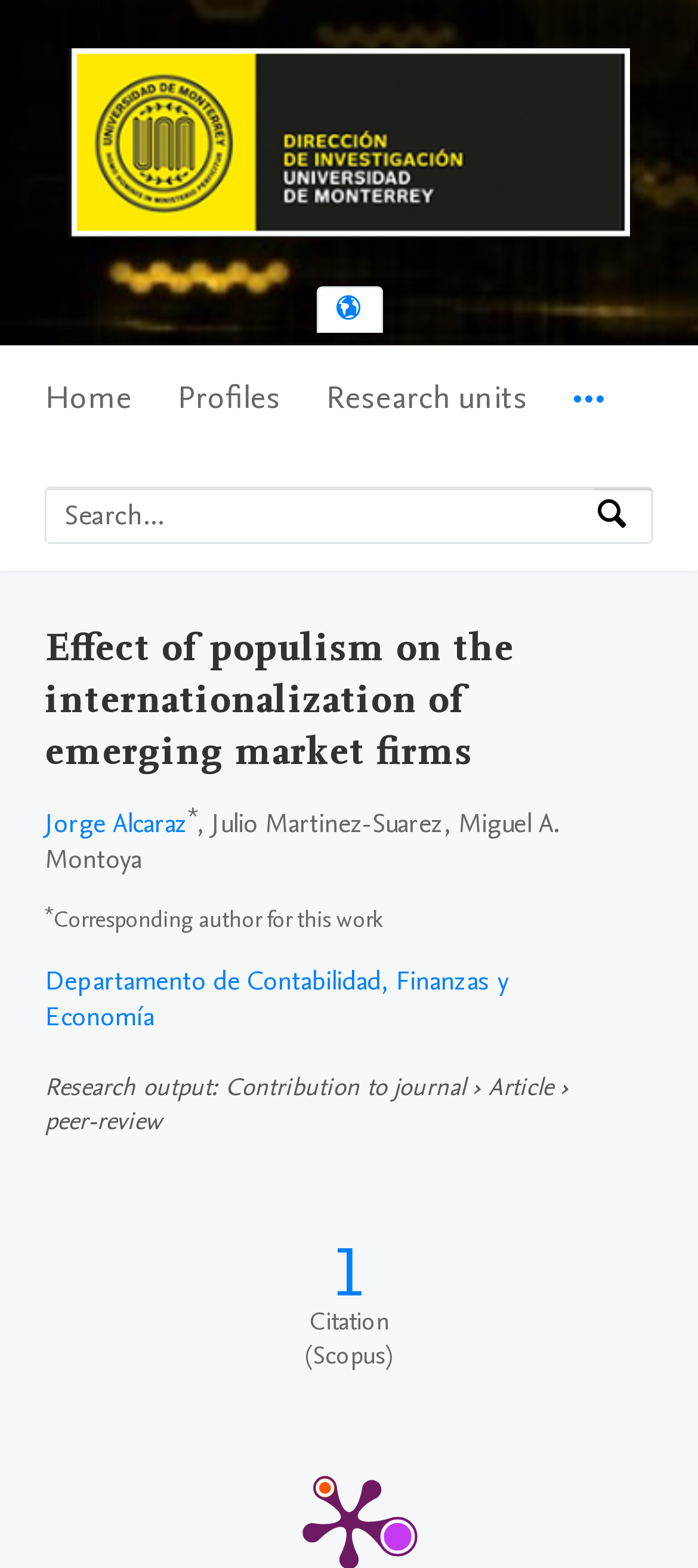Generate a comprehensive description of the webpage.

The webpage is about the research article "Effect of populism on the internationalization of emerging market firms" from Universidad de Monterrey. At the top-left corner, there is a Universidad de Monterrey logo. Below the logo, there is a main navigation menu with options like "Home", "Profiles", "Research units", and "More navigation options". 

To the right of the navigation menu, there is a language selection button. Below the language selection button, there is a search bar with a placeholder text "Search by expertise, name or affiliation" and a search button. 

The main content of the webpage starts with a heading that repeats the title of the research article. Below the heading, there is information about the authors, including Jorge Alcaraz, Julio Martinez-Suarez, and Miguel A. Montoya. The corresponding author is indicated with a superscript asterisk. 

The webpage also provides information about the research output, including the type of contribution, which is a journal article, and the fact that it is peer-reviewed. There is a link to the source of the citation, which is Scopus, and the number of citations is provided.